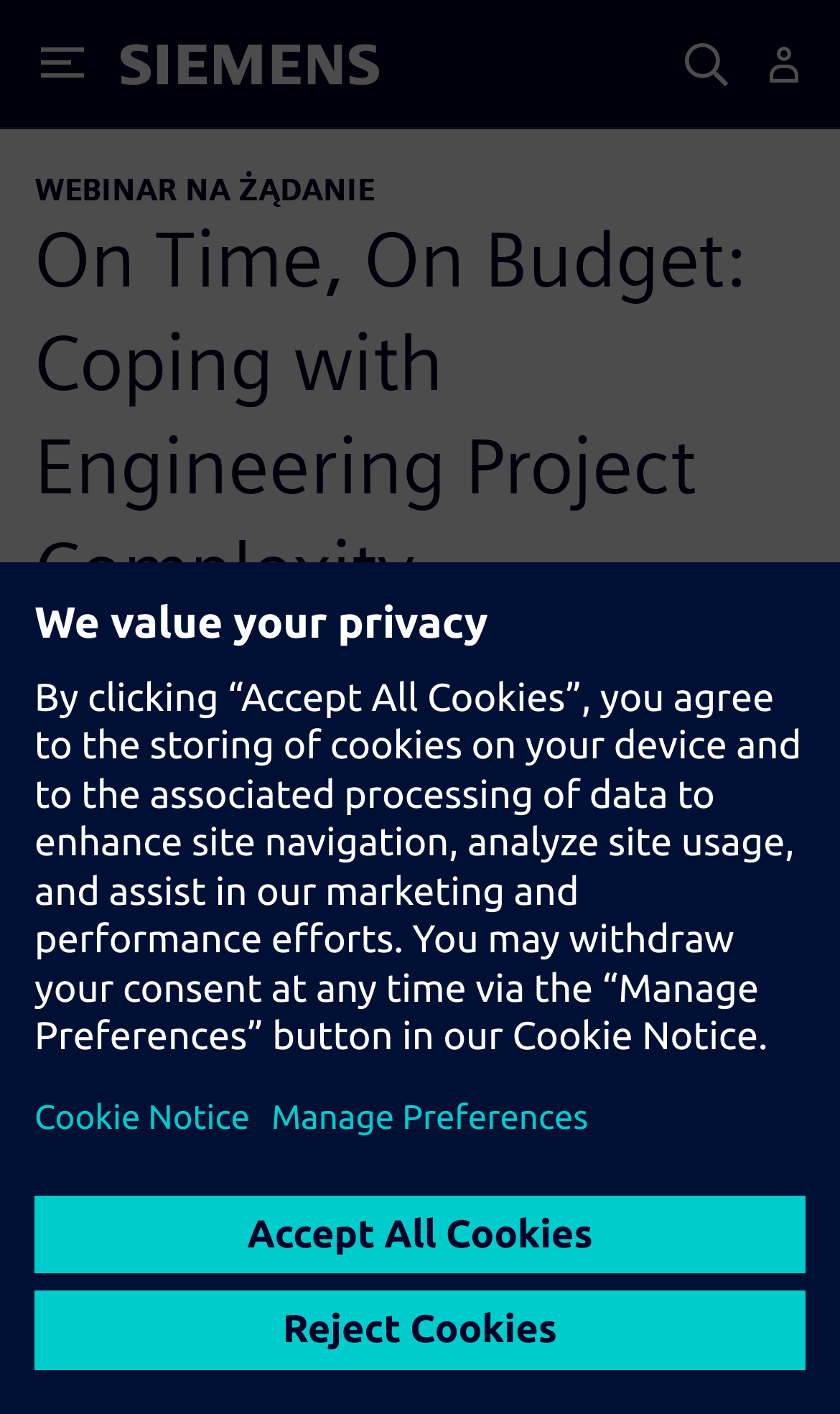How many buttons are available in the search section?
Please use the image to deliver a detailed and complete answer.

The search section is located at the top right corner of the webpage, and it contains a single button labeled 'Search', which allows users to search for content on the website.